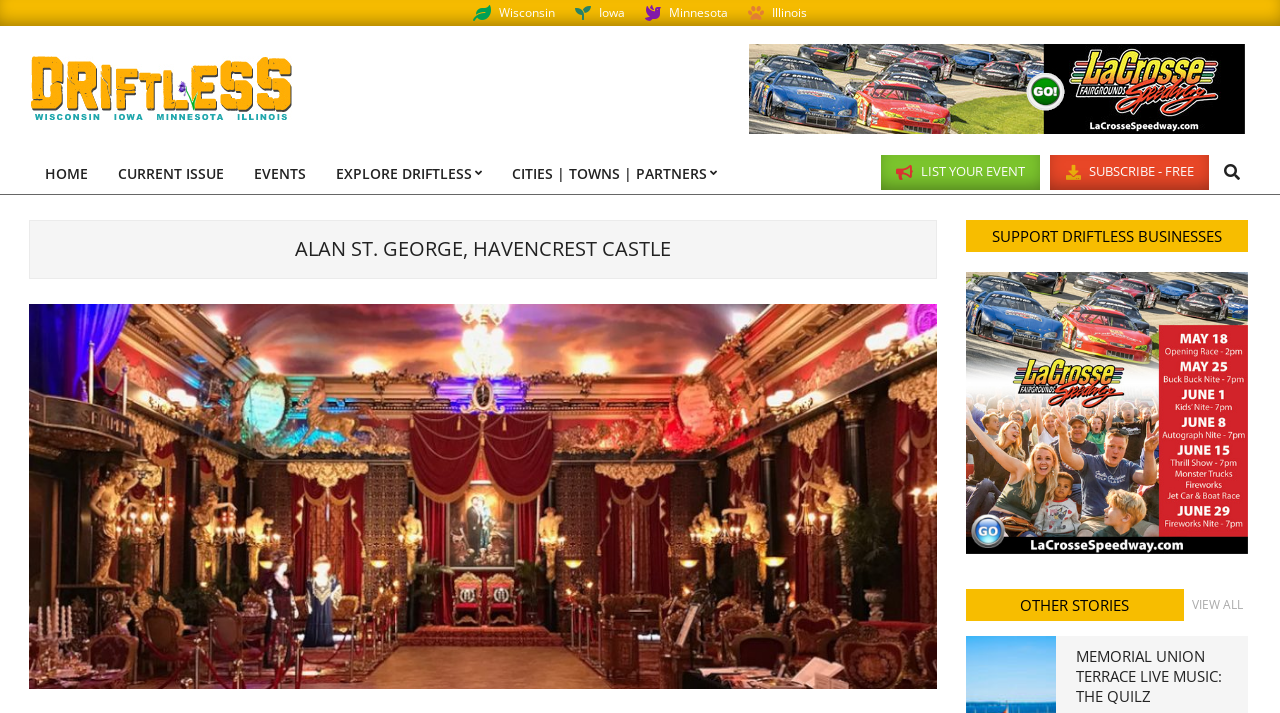Please pinpoint the bounding box coordinates for the region I should click to adhere to this instruction: "View Driftless Area Magazine".

[0.023, 0.079, 0.228, 0.17]